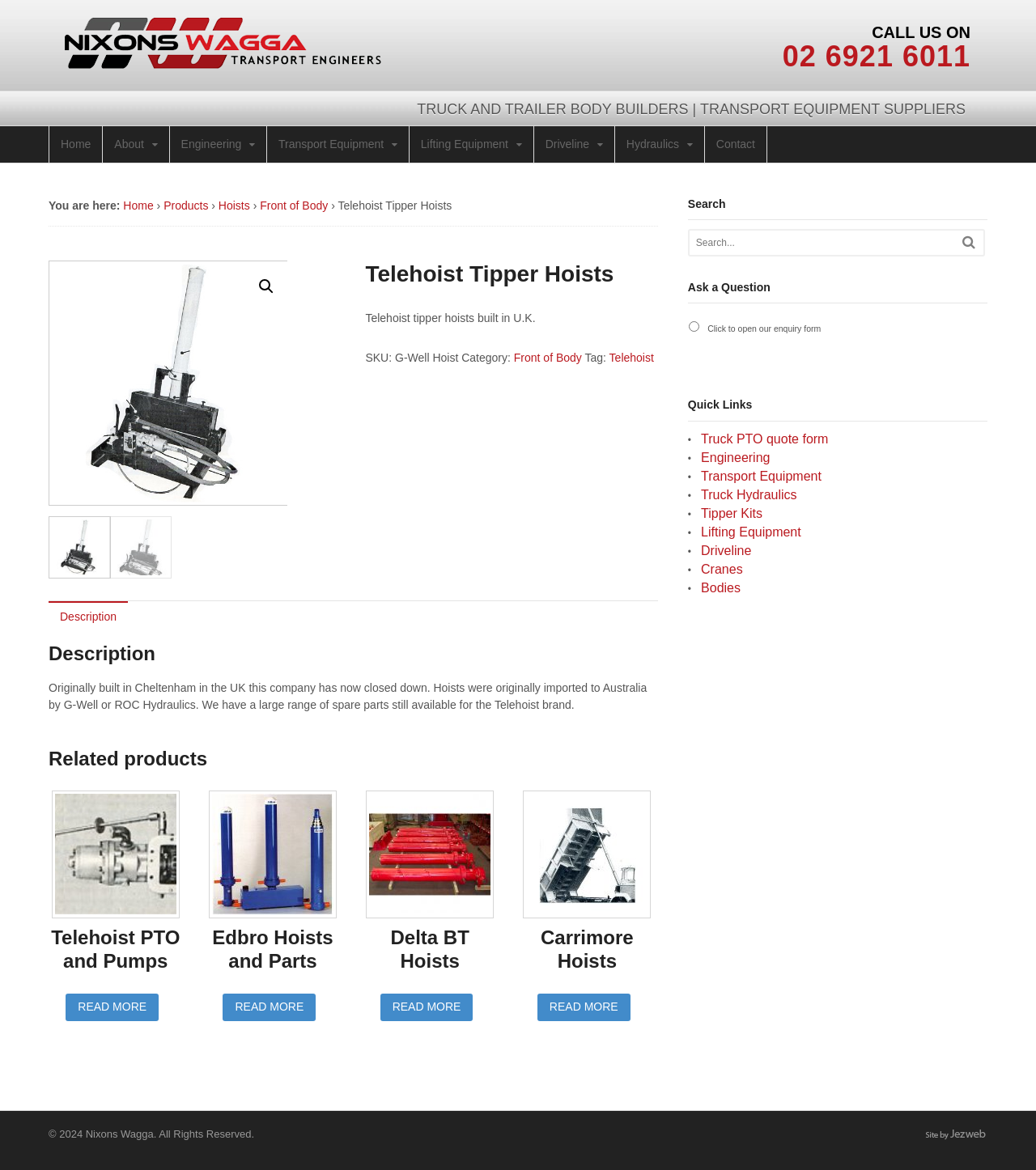Identify the bounding box coordinates for the element you need to click to achieve the following task: "Call the phone number". Provide the bounding box coordinates as four float numbers between 0 and 1, in the form [left, top, right, bottom].

[0.755, 0.034, 0.937, 0.062]